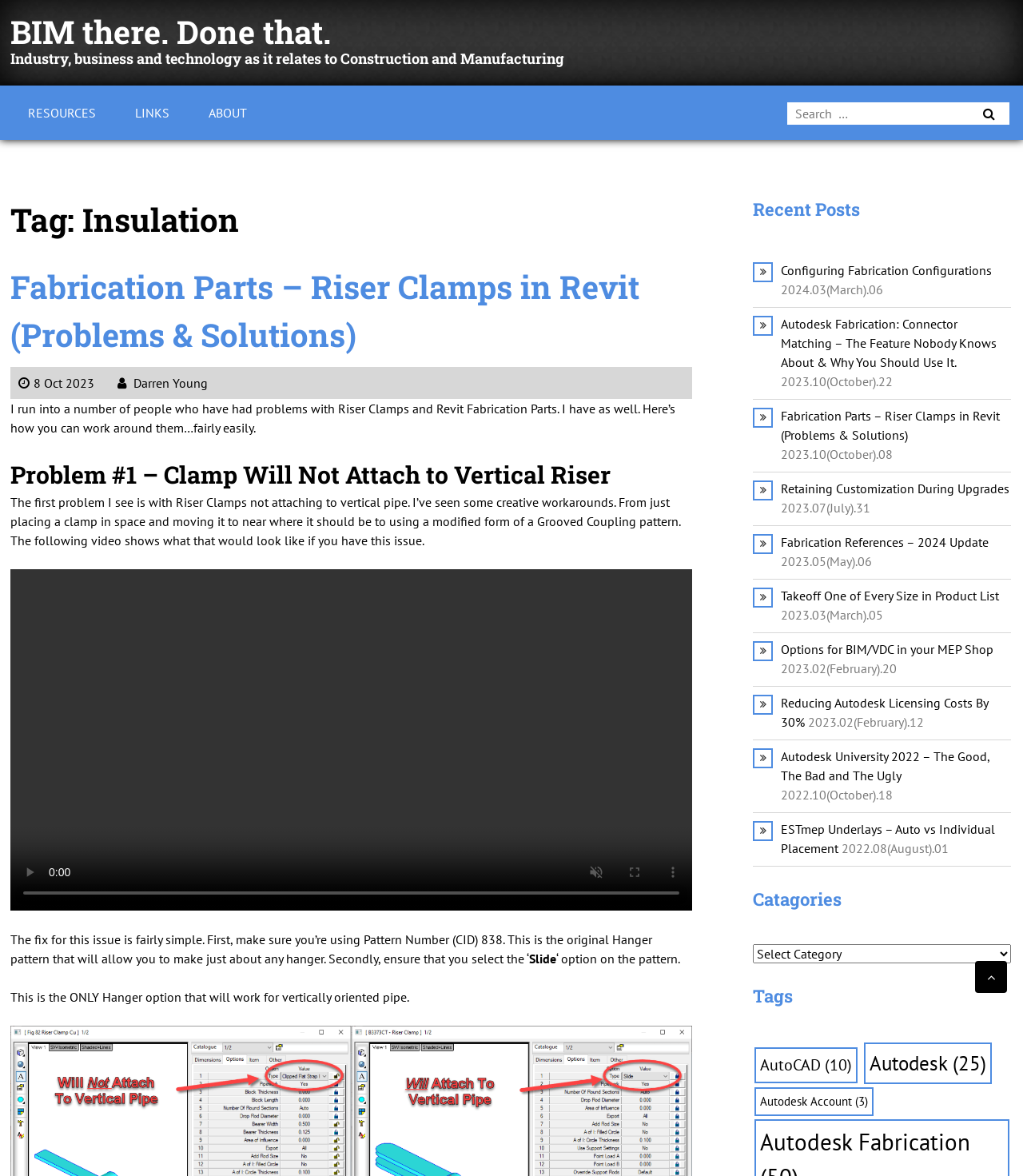How many recent posts are listed? Please answer the question using a single word or phrase based on the image.

10